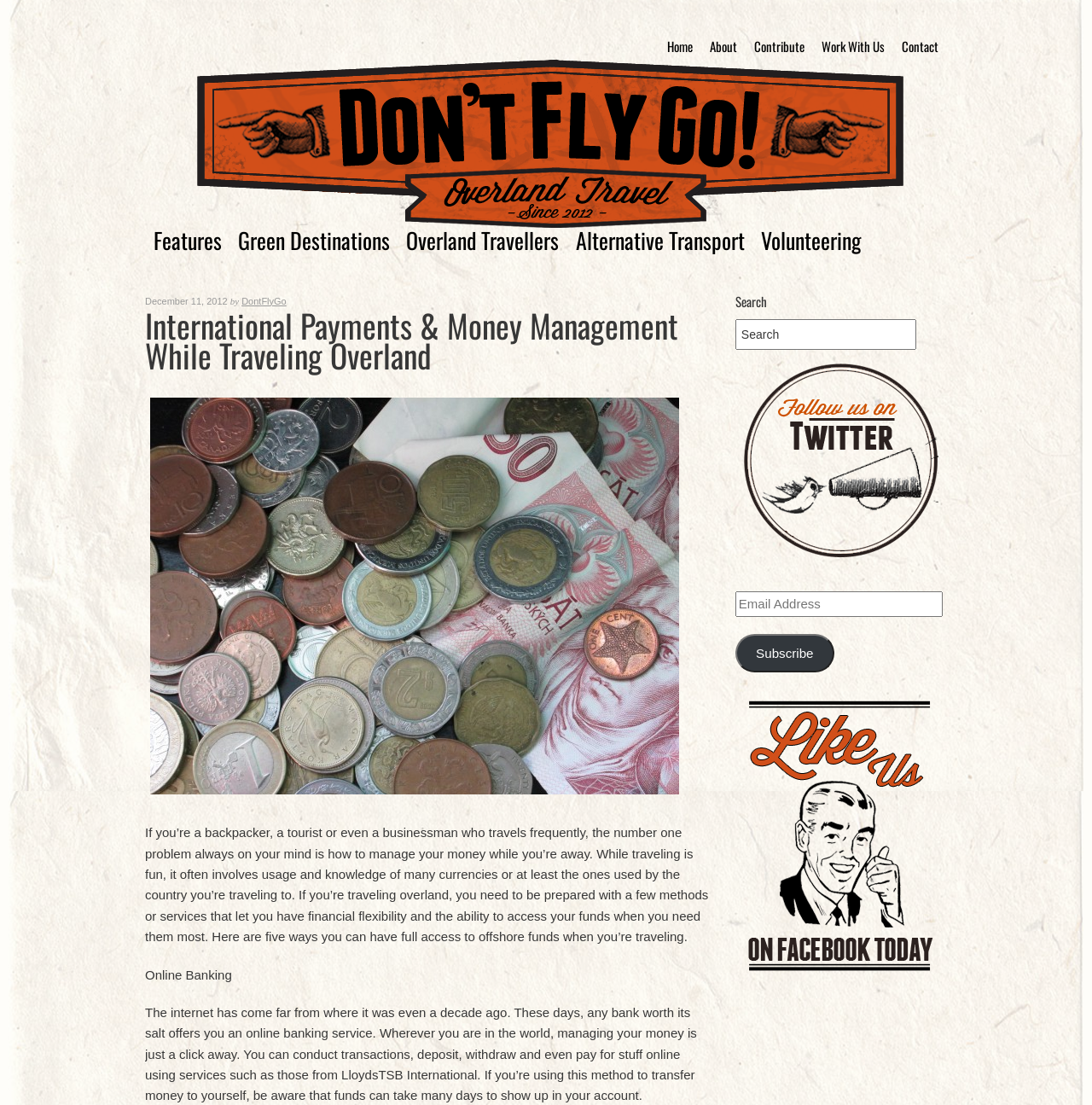Extract the bounding box coordinates of the UI element described: "Read More »". Provide the coordinates in the format [left, top, right, bottom] with values ranging from 0 to 1.

None